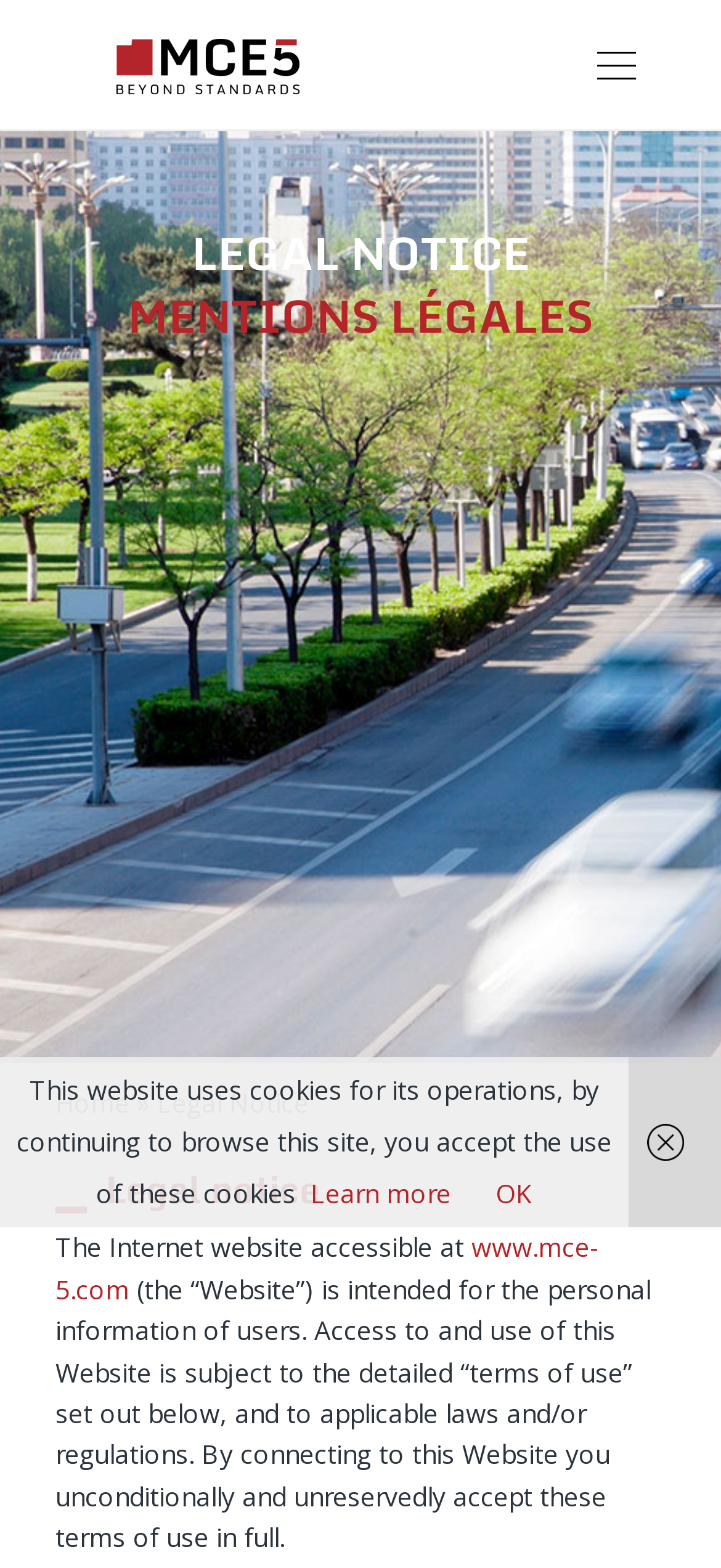Please find the bounding box coordinates (top-left x, top-left y, bottom-right x, bottom-right y) in the screenshot for the UI element described as follows: Learn more

[0.431, 0.75, 0.626, 0.772]